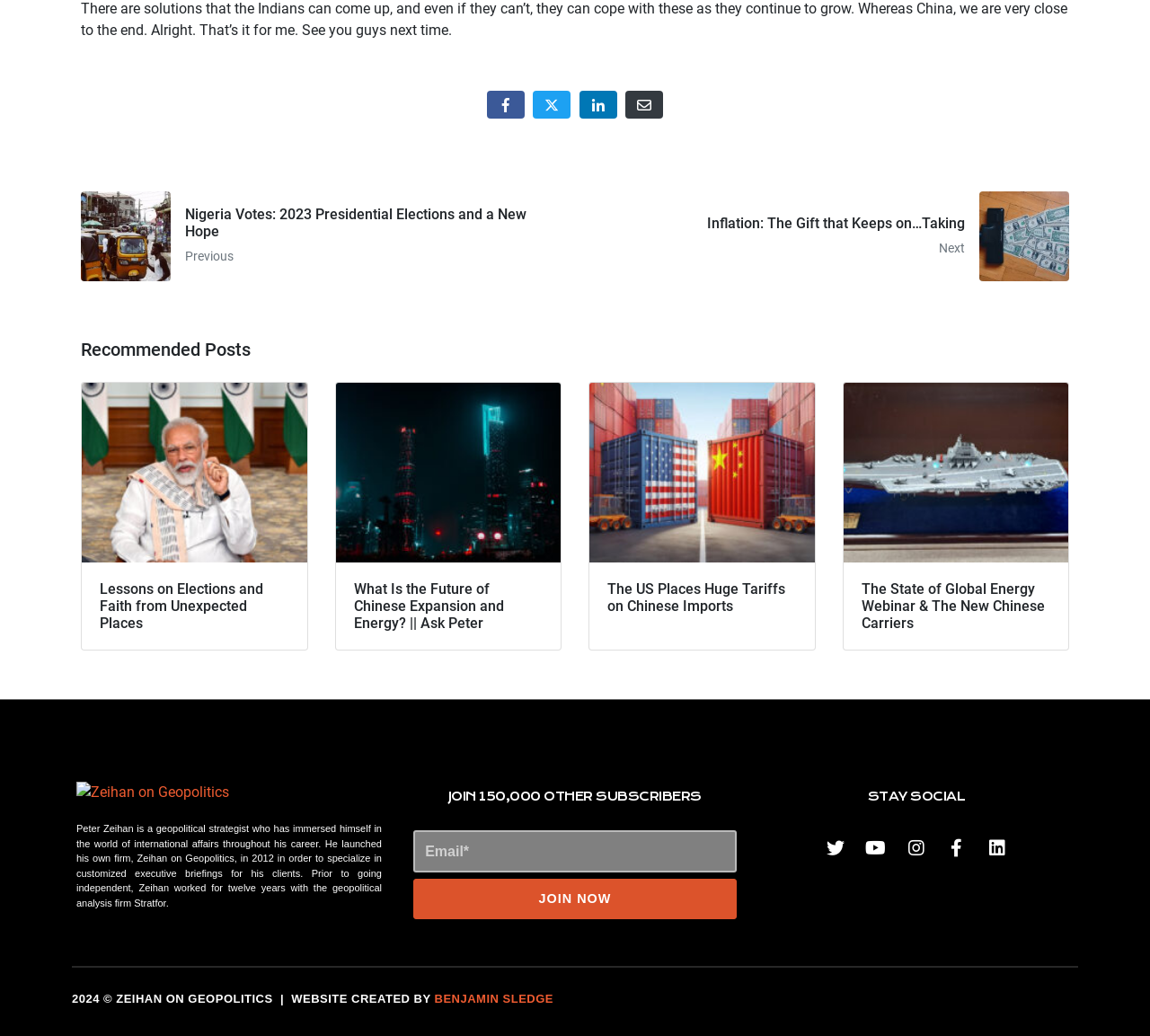Please specify the bounding box coordinates for the clickable region that will help you carry out the instruction: "Subscribe to the newsletter".

[0.359, 0.802, 0.641, 0.842]